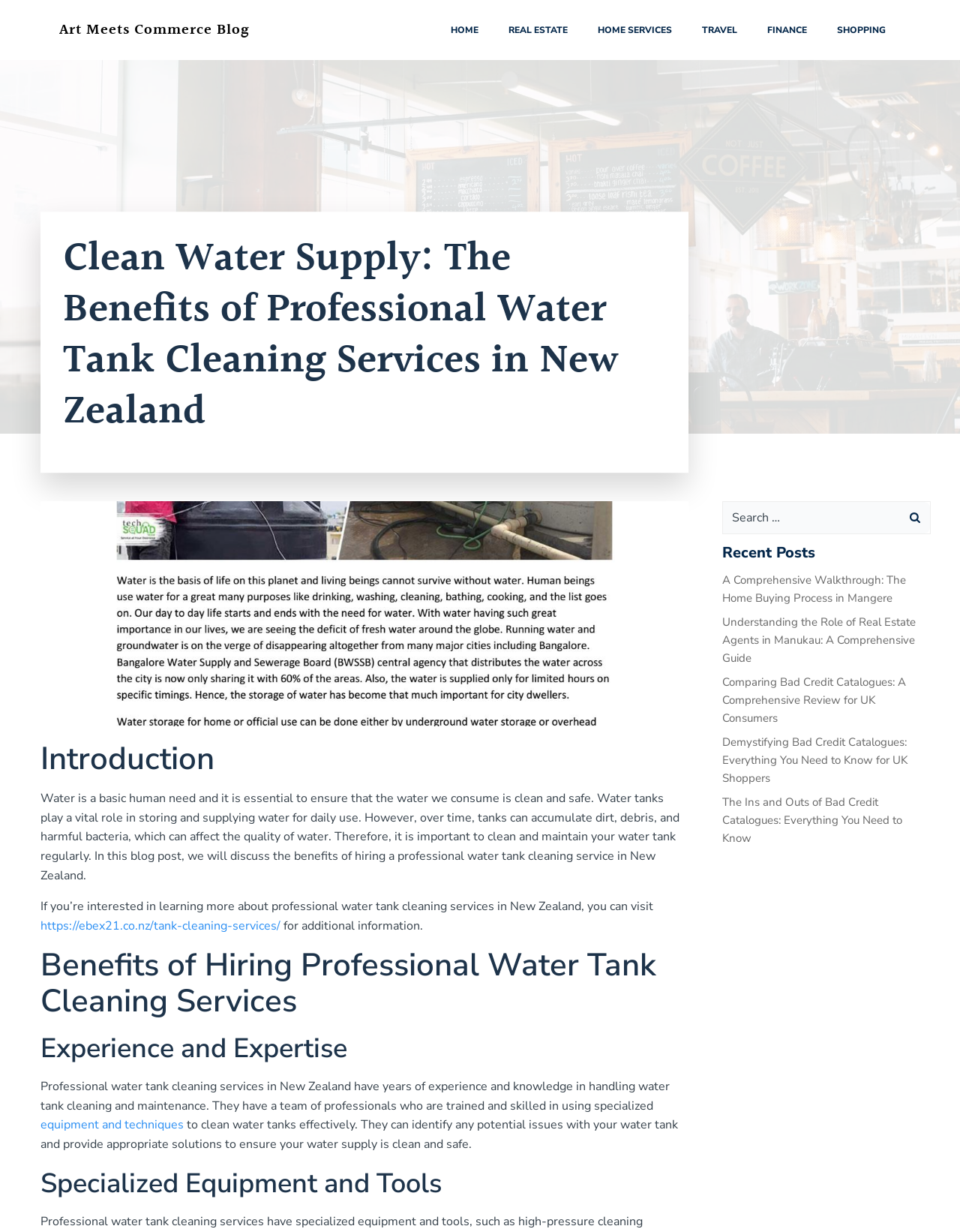Provide the bounding box coordinates of the HTML element described as: "equipment and techniques". The bounding box coordinates should be four float numbers between 0 and 1, i.e., [left, top, right, bottom].

[0.042, 0.906, 0.191, 0.92]